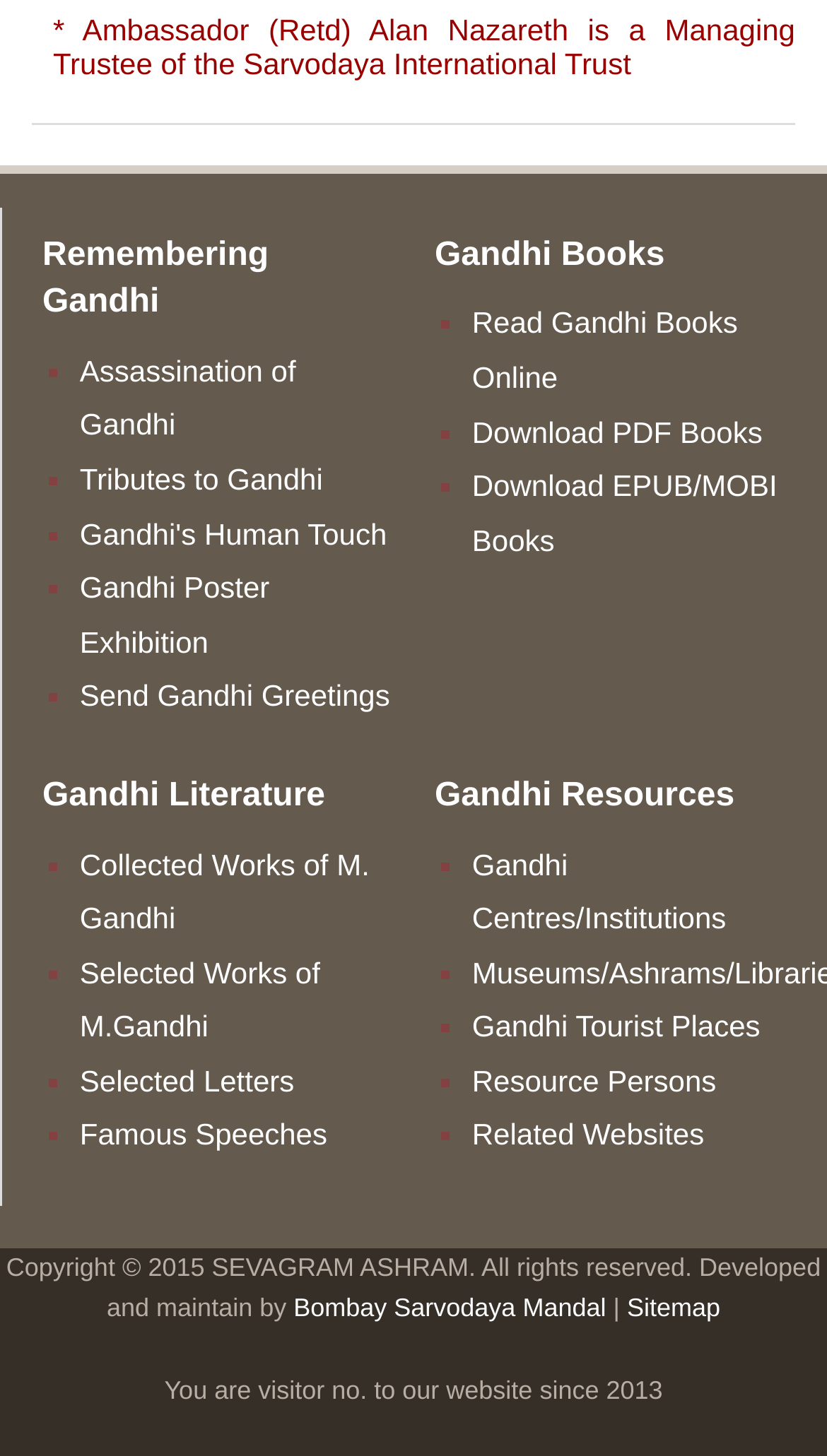Provide the bounding box coordinates in the format (top-left x, top-left y, bottom-right x, bottom-right y). All values are floating point numbers between 0 and 1. Determine the bounding box coordinate of the UI element described as: Famous Speeches

[0.096, 0.768, 0.396, 0.791]